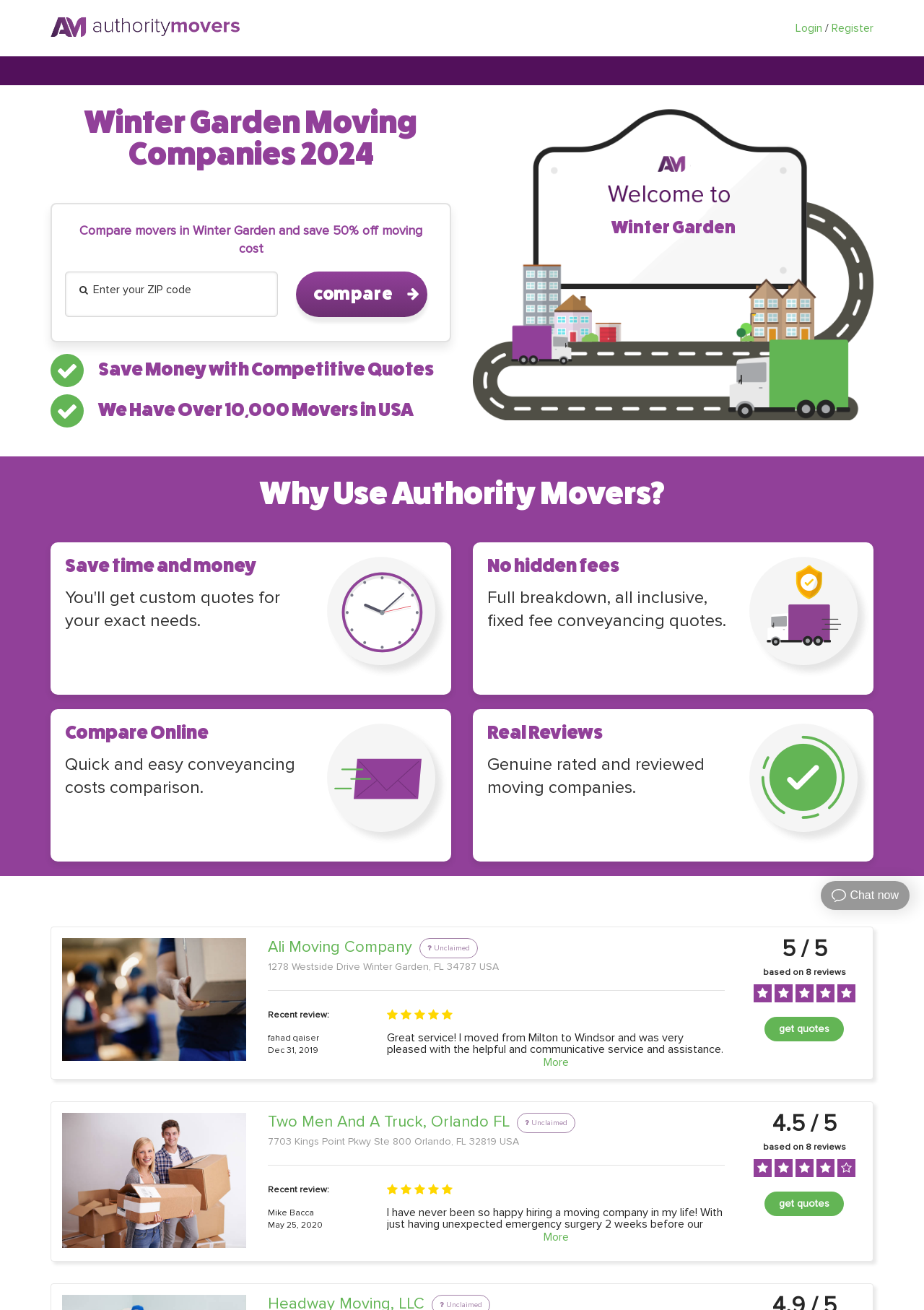With reference to the image, please provide a detailed answer to the following question: How many reviews does Two Men And A Truck, Orlando FL have?

I found the number of reviews for Two Men And A Truck, Orlando FL by looking at the text 'based on 8 reviews' next to the company's rating.